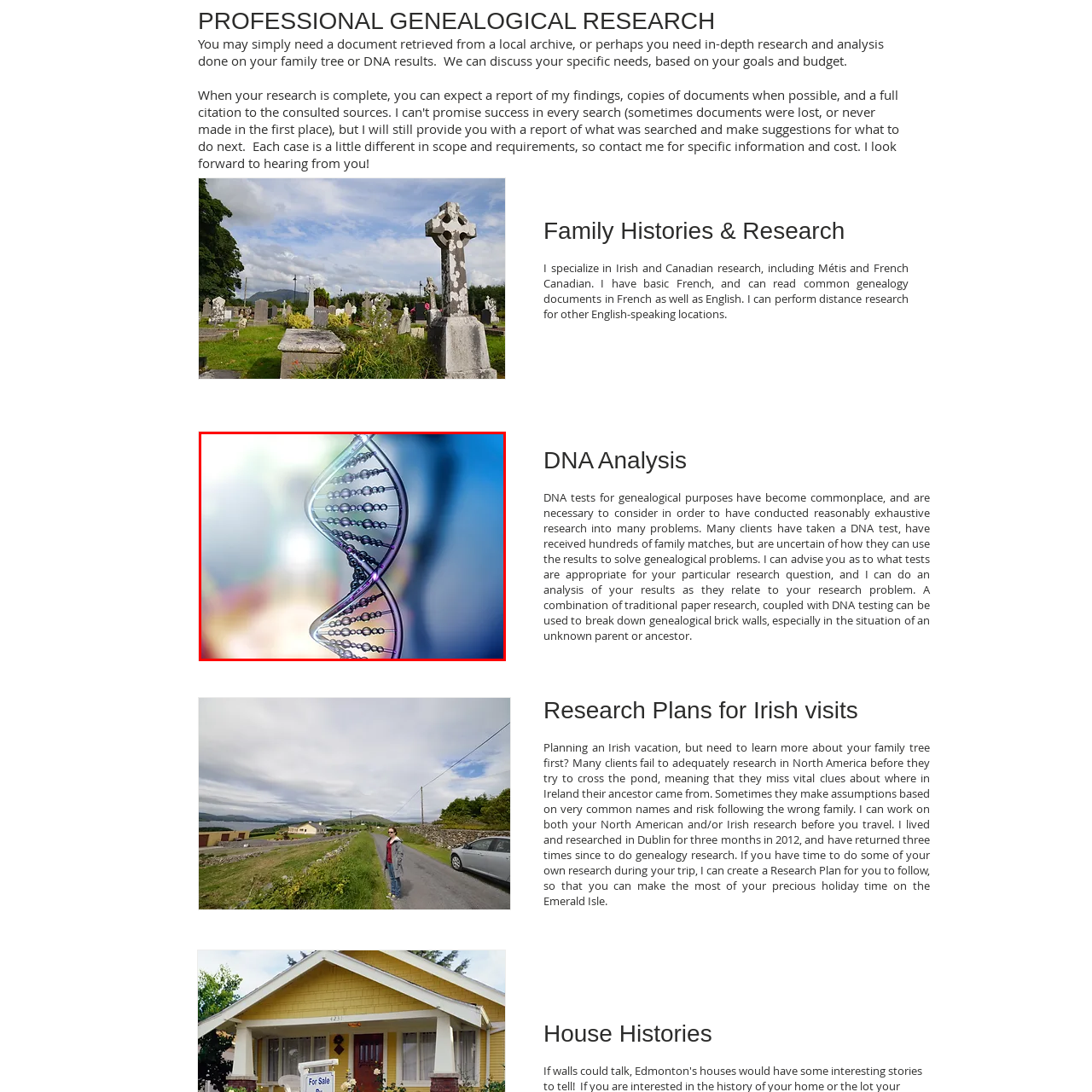Give an in-depth description of the image highlighted with the red boundary.

This image depicts a stylized representation of a DNA double helix, symbolizing the pivotal role of DNA testing in genealogical research. The intricate structure, with its twisted ladder appearance, highlights the molecular chains of nucleotides, which are fundamental to understanding genetic relationships. The soft, blurred background in shades of blue and warm hues adds depth to the image, creating a visually appealing contrast that emphasizes the scientific focus of genetic analysis. This imagery aligns perfectly with discussions surrounding DNA tests for family history, which are increasingly essential for uncovering ancestry and solving genealogical puzzles. The caption serves to illustrate the significance of integrating DNA research into traditional genealogy, as it helps clients navigate their results and enrich their understanding of their family lineage.